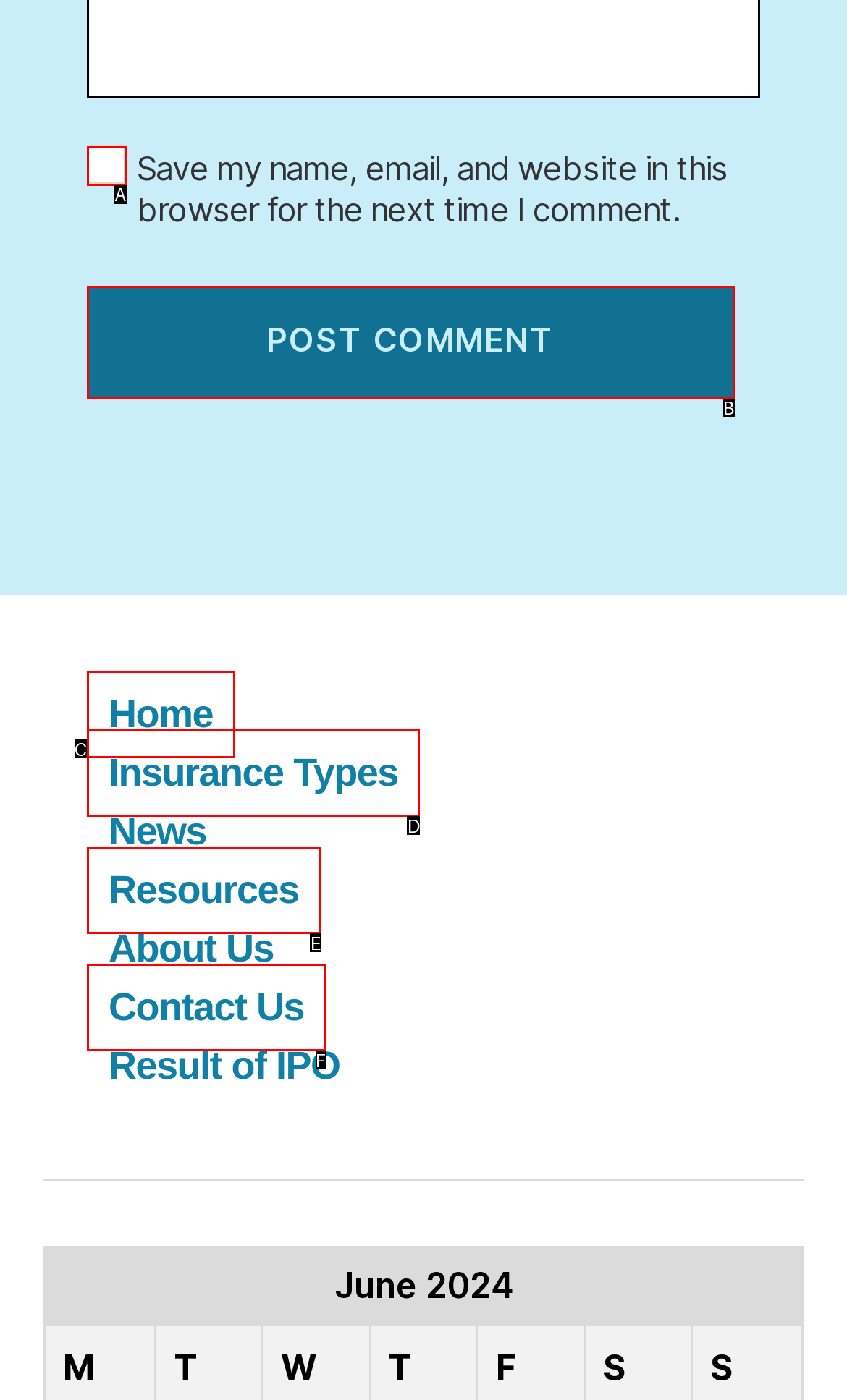Determine which HTML element corresponds to the description: Resources. Provide the letter of the correct option.

E